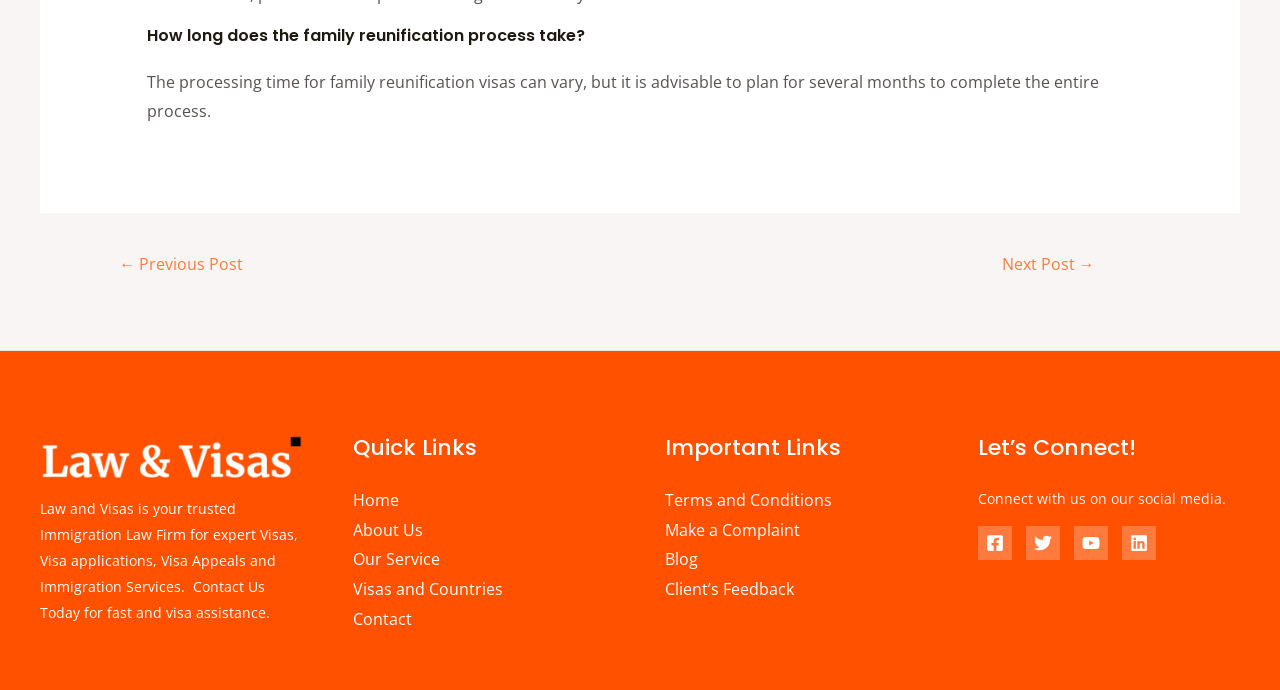What is the topic of the main article?
Could you give a comprehensive explanation in response to this question?

The main article on this webpage is about the family reunification process, as indicated by the heading 'How long does the family reunification process take?' at the top of the page.